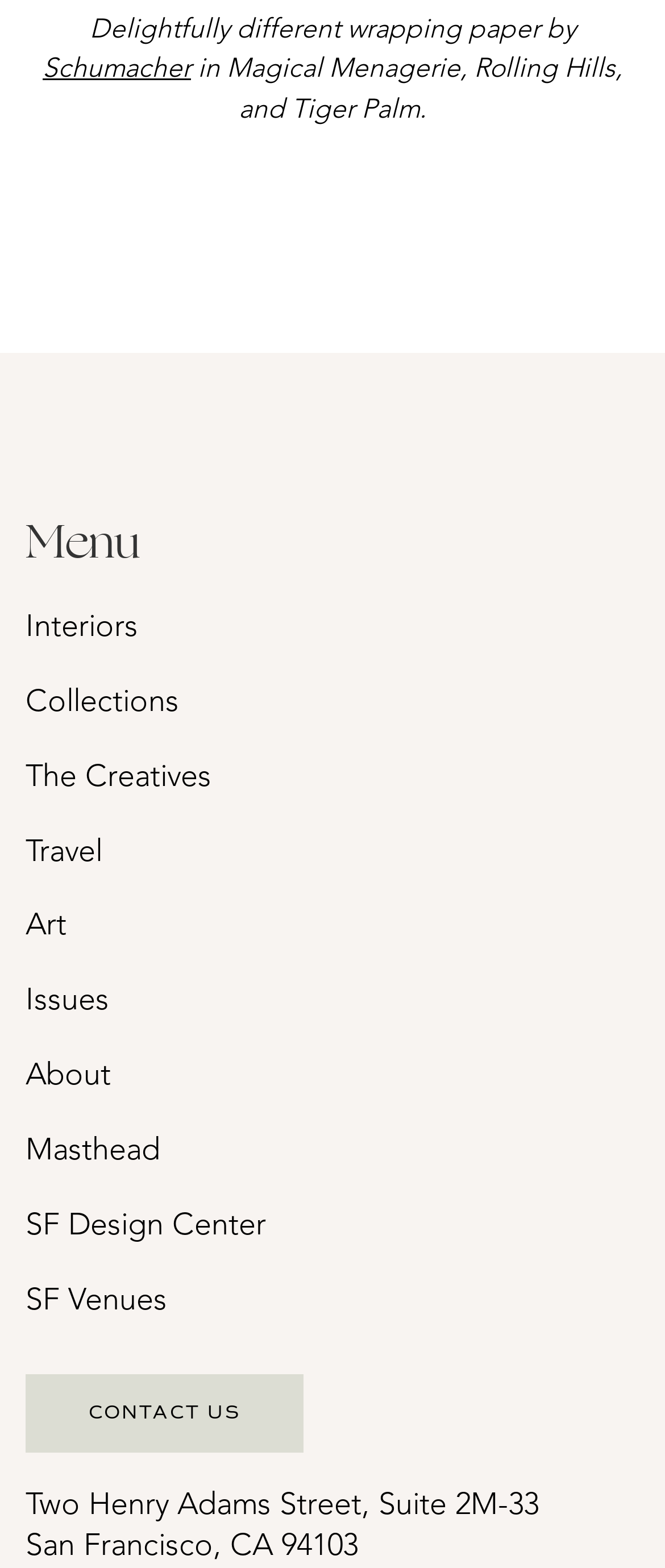Based on the image, provide a detailed and complete answer to the question: 
What is the address of the company?

The address of the company can be found at the bottom of the webpage, where it says 'Two Henry Adams Street, Suite 2M-33, San Francisco, CA 94103'.